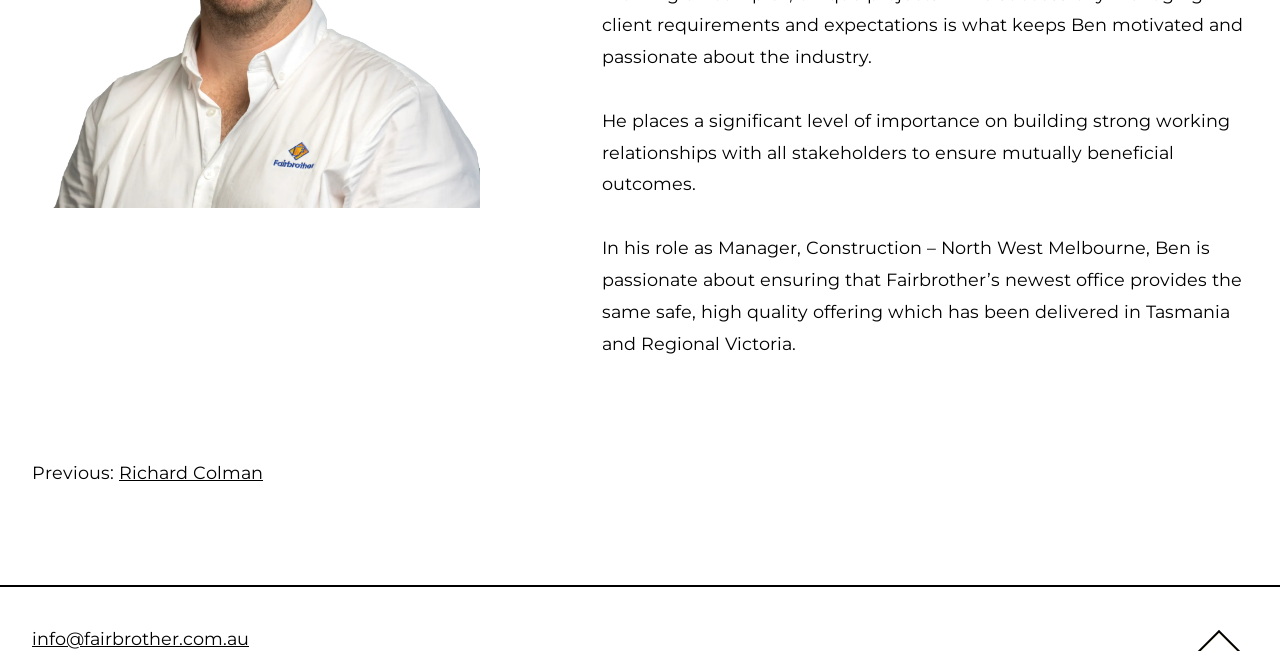Locate the bounding box of the UI element defined by this description: "Richard Colman". The coordinates should be given as four float numbers between 0 and 1, formatted as [left, top, right, bottom].

[0.093, 0.709, 0.205, 0.742]